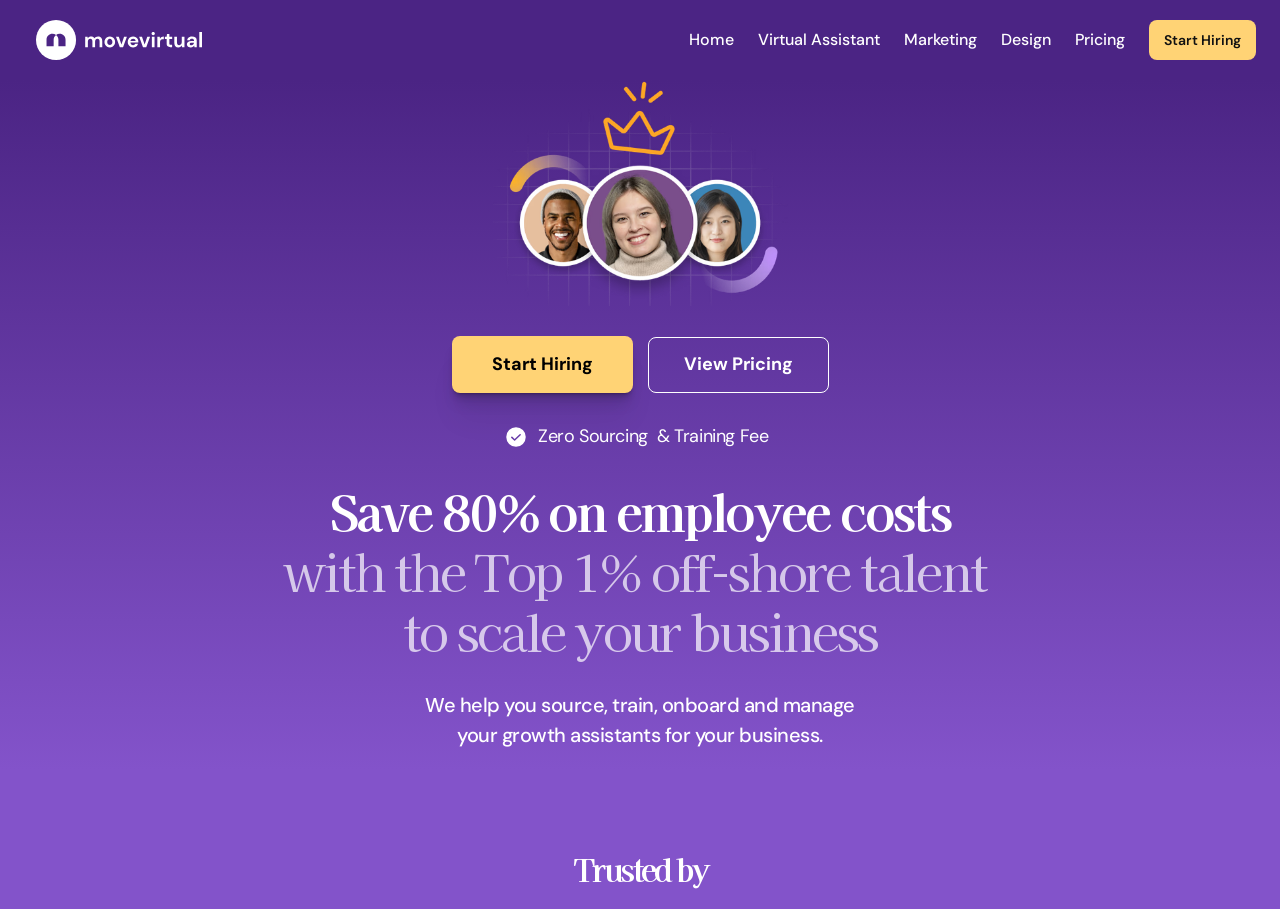What is the call-to-action on the webpage?
Give a detailed explanation using the information visible in the image.

The webpage has a prominent call-to-action button that says 'Start Hiring', which suggests that the website is encouraging visitors to take action and start the hiring process.